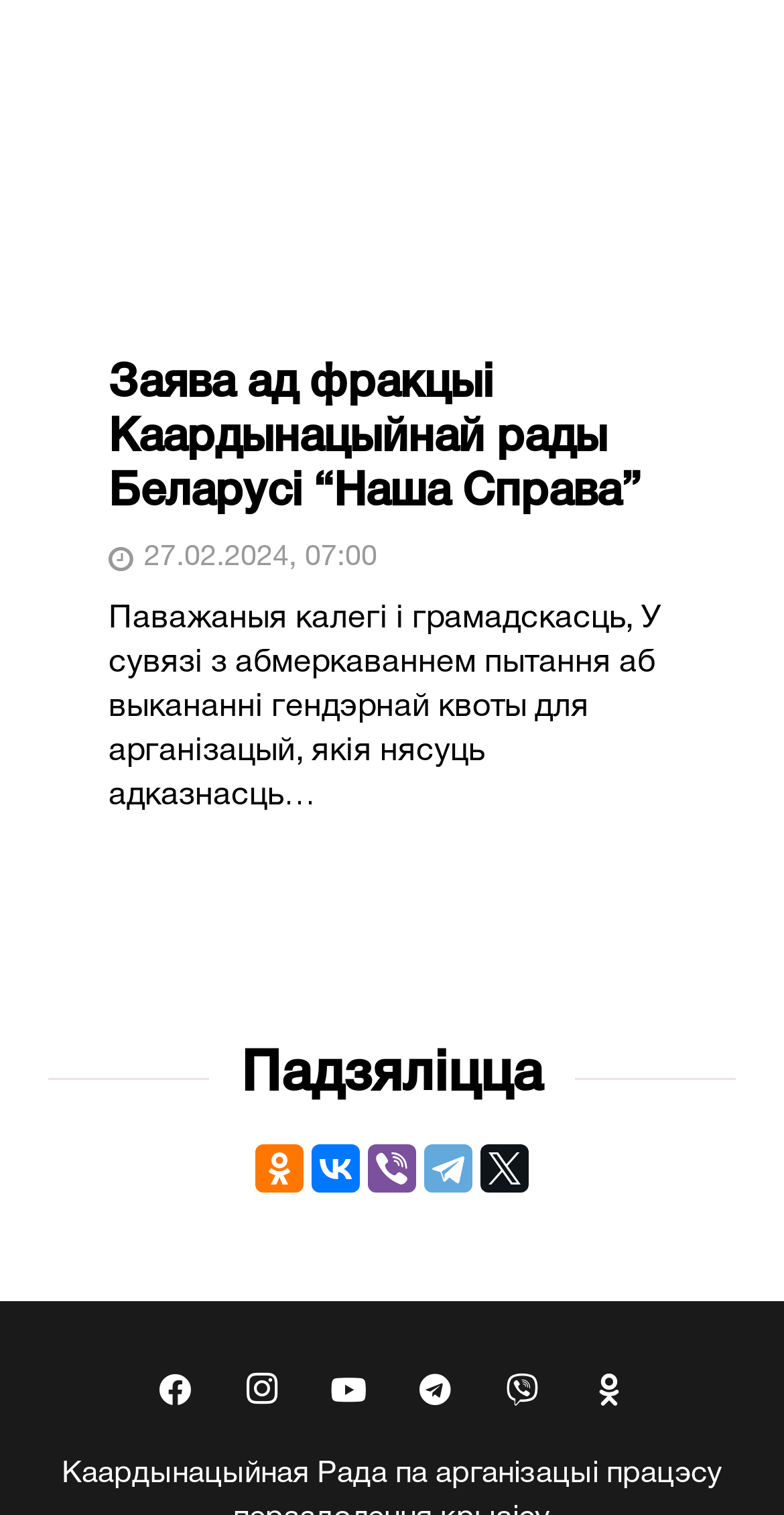Please find the bounding box coordinates of the element's region to be clicked to carry out this instruction: "View the Facebook page".

[0.172, 0.891, 0.274, 0.944]